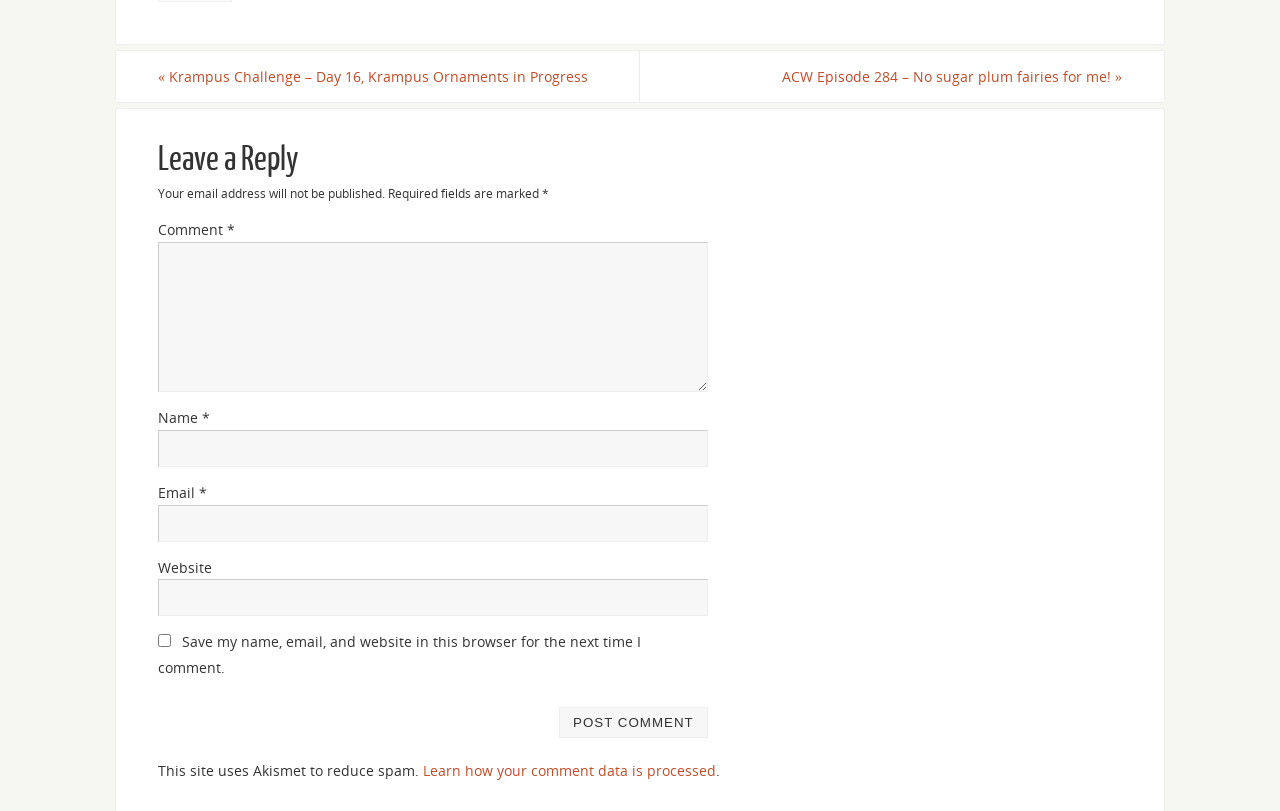Please find the bounding box coordinates of the element's region to be clicked to carry out this instruction: "Post a comment".

[0.437, 0.872, 0.553, 0.91]